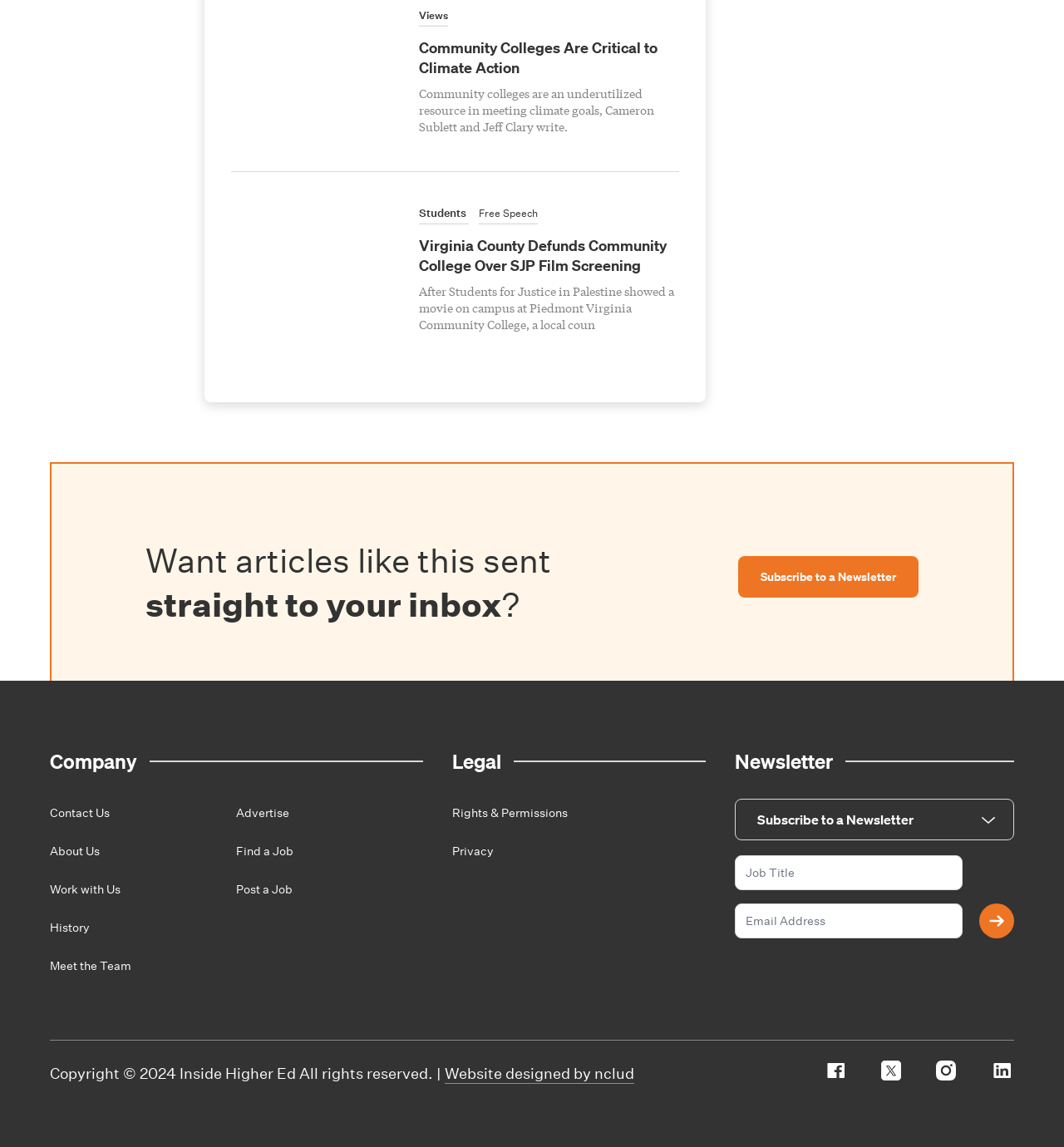How many links are in the 'Company' section?
Please use the image to provide a one-word or short phrase answer.

6